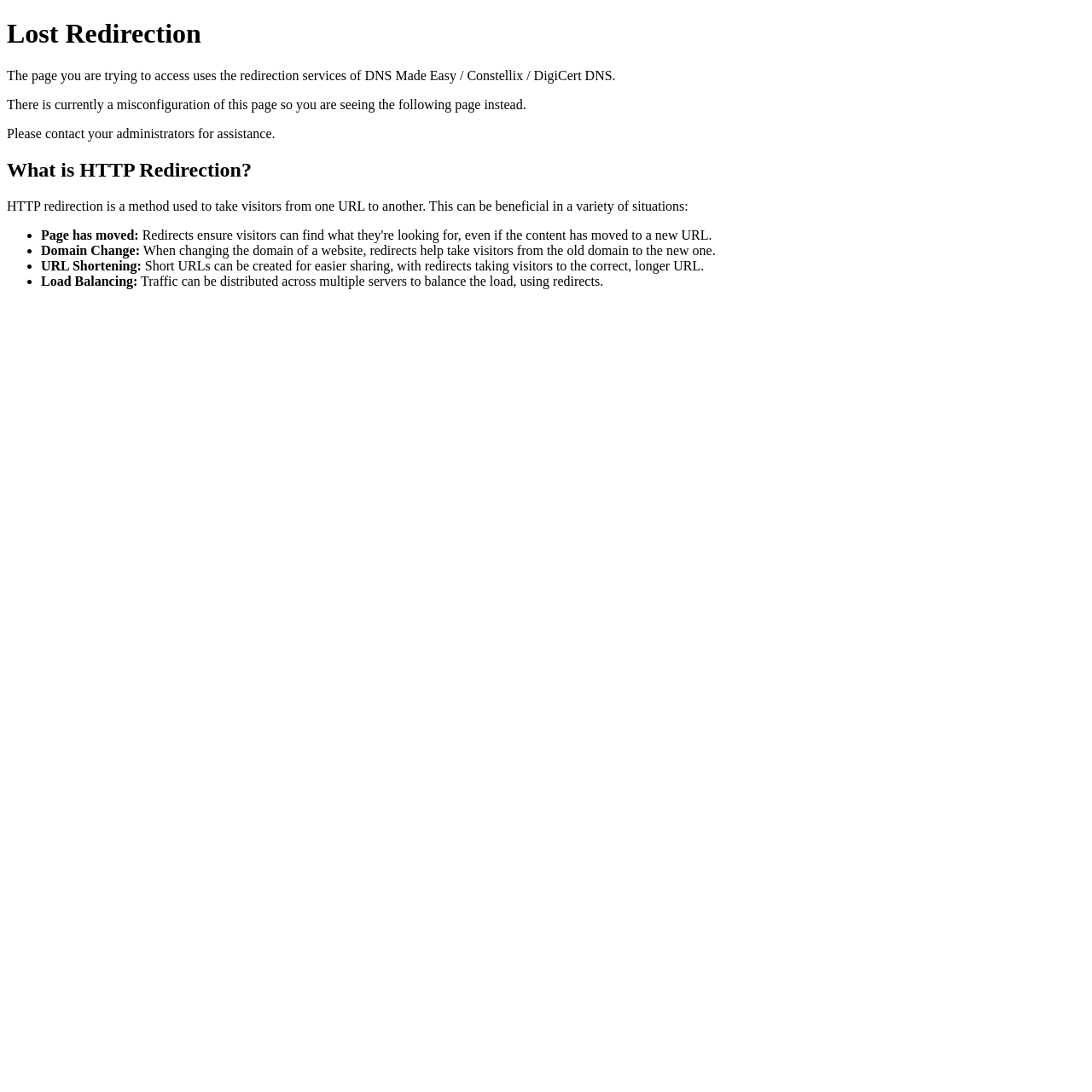Please reply with a single word or brief phrase to the question: 
What is URL shortening used for?

Easier sharing